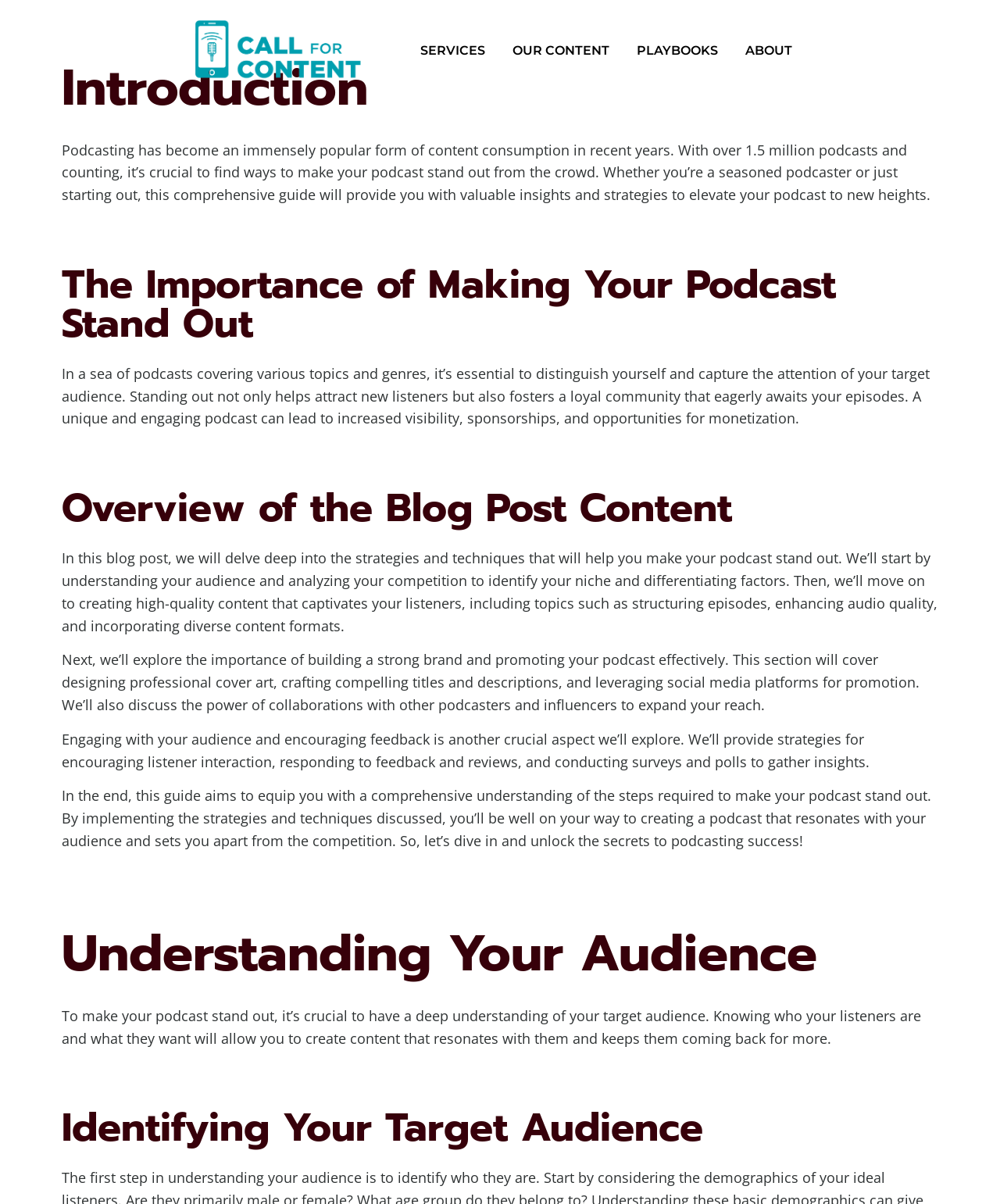Provide a thorough description of the webpage you see.

This webpage is about podcasting and provides a comprehensive guide on how to make a podcast stand out. At the top, there is a link to "Podcasting Business Guides - Call For Content" accompanied by an image with the same title. Below this, there is a primary navigation menu with links to "SERVICES", "OUR CONTENT", "PLAYBOOKS", and "ABOUT".

The main content of the webpage is divided into sections, each with a heading. The first section is an introduction to the importance of making a podcast stand out, followed by a brief overview of the content that will be covered in the blog post. The subsequent sections delve into strategies and techniques for creating a successful podcast, including understanding the target audience, creating high-quality content, building a strong brand, promoting the podcast, engaging with the audience, and more.

Throughout the webpage, there are several blocks of text that provide detailed information and insights on each of these topics. The text is well-organized and easy to follow, with clear headings and concise paragraphs. At the very bottom of the page, there is a "Scroll to top" button.